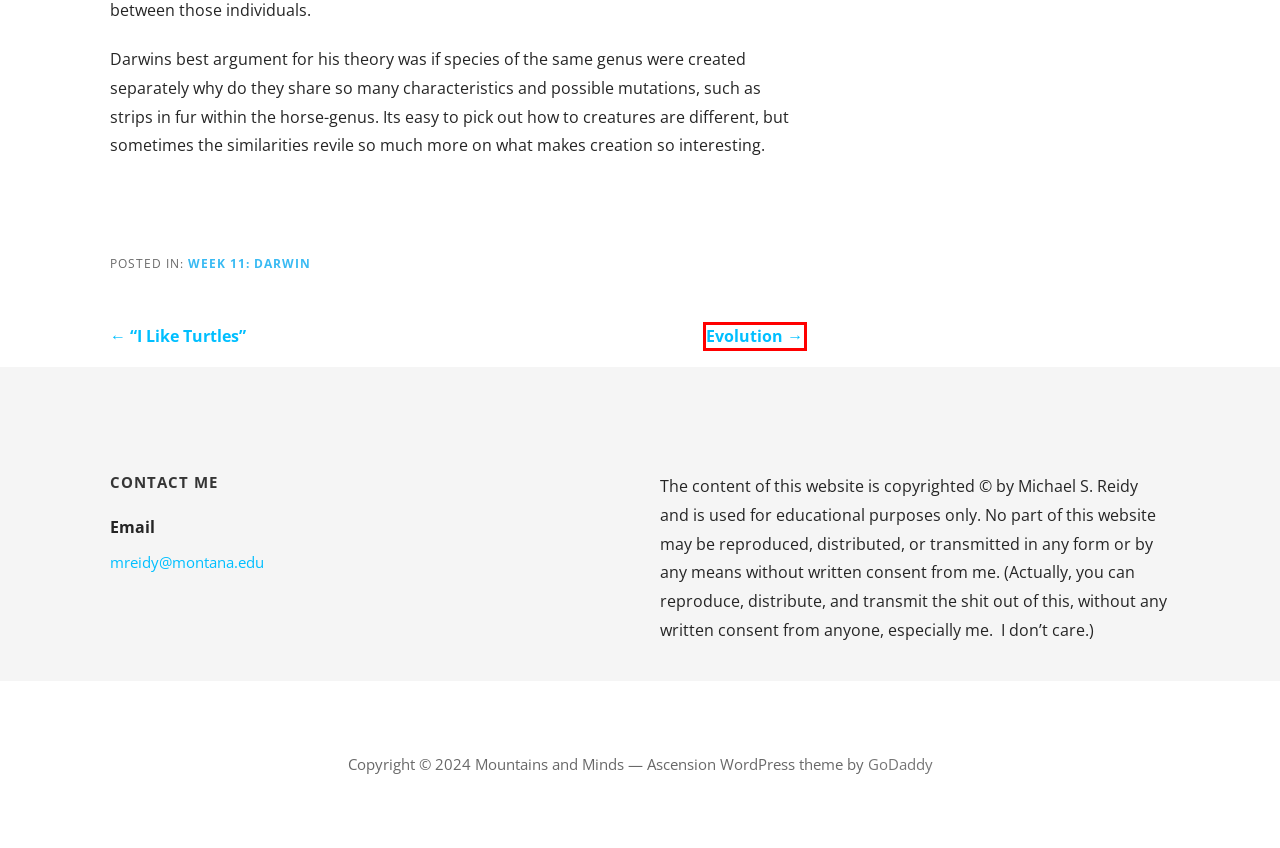You are presented with a screenshot of a webpage containing a red bounding box around a particular UI element. Select the best webpage description that matches the new webpage after clicking the element within the bounding box. Here are the candidates:
A. Week 14: Harari (Part 3) – Mountains and Minds
B. Week 12: Gould, Specter, Harris – Mountains and Minds
C. “I Like Turtles” – Mountains and Minds
D. HSTR 467 – Mountains and Minds
E. Blog – Mountains and Minds
F. Week 07: Superfund (Part 1) – Mountains and Minds
G. Evolution – Mountains and Minds
H. Week 15: Webinar – Mountains and Minds

G